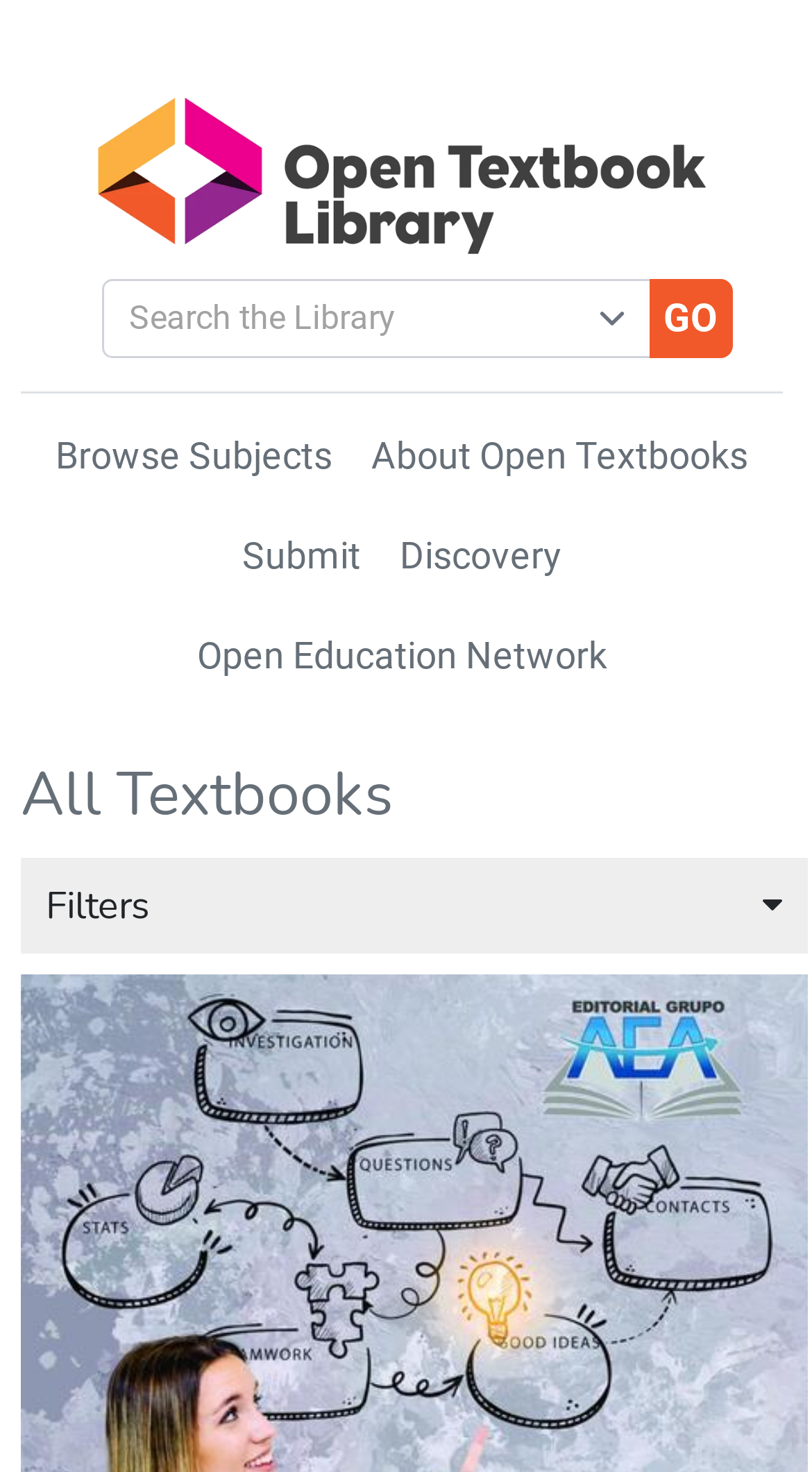Can you pinpoint the bounding box coordinates for the clickable element required for this instruction: "search for textbooks"? The coordinates should be four float numbers between 0 and 1, i.e., [left, top, right, bottom].

[0.159, 0.2, 0.727, 0.234]